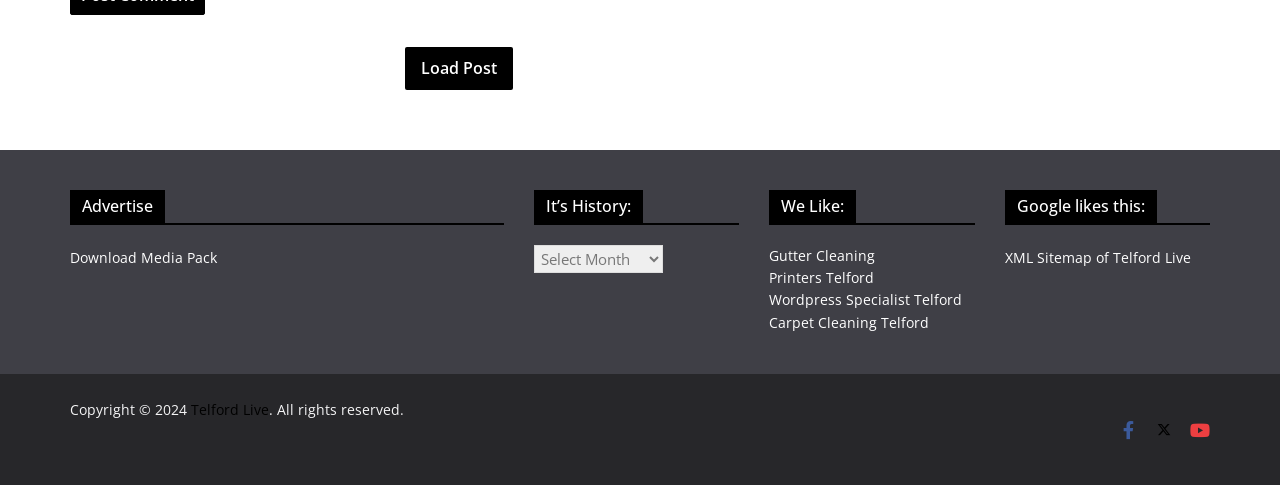Can you find the bounding box coordinates for the element that needs to be clicked to execute this instruction: "Download Media Pack"? The coordinates should be given as four float numbers between 0 and 1, i.e., [left, top, right, bottom].

[0.055, 0.51, 0.17, 0.55]